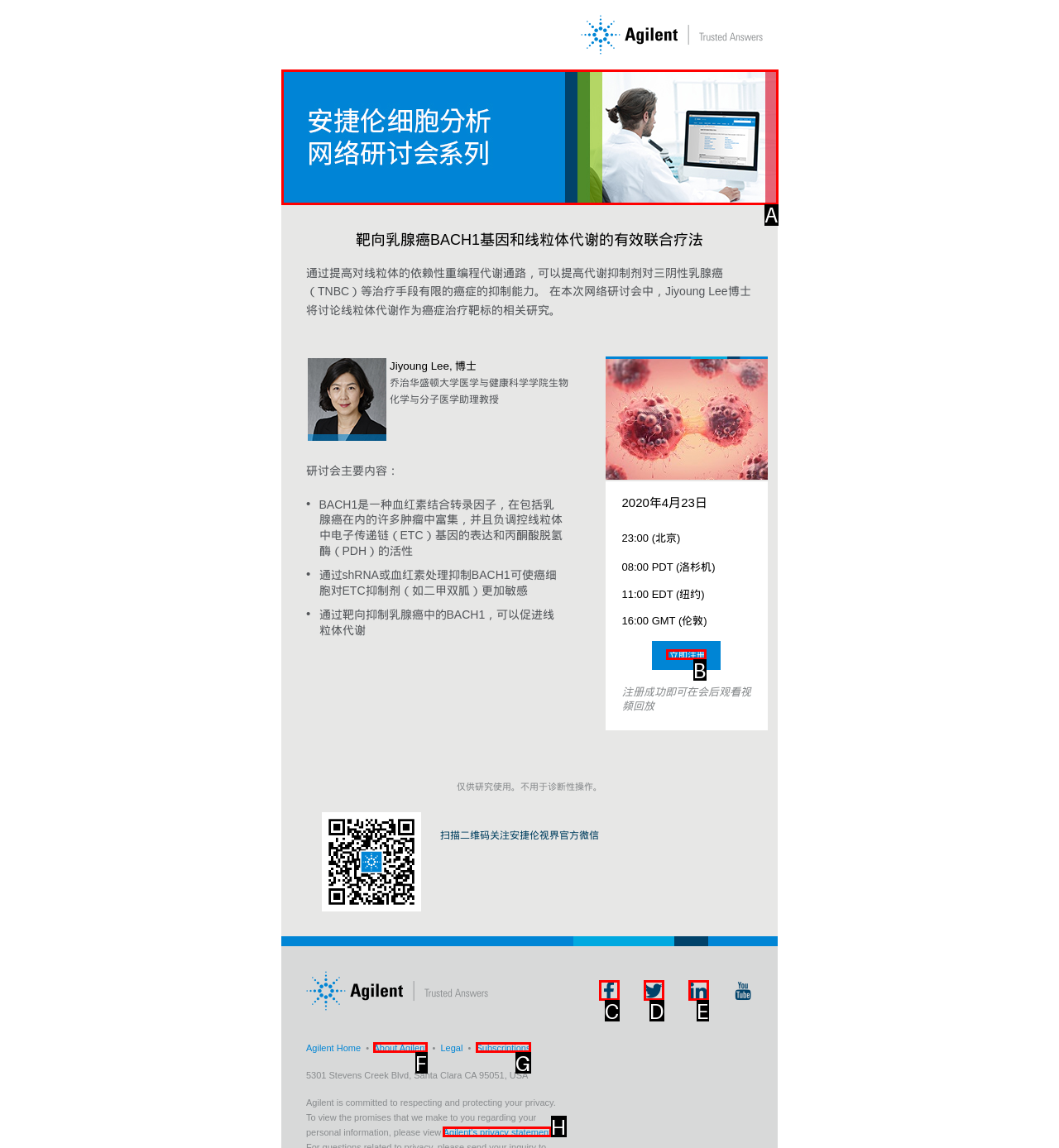From the given choices, determine which HTML element matches the description: About Agilent. Reply with the appropriate letter.

F